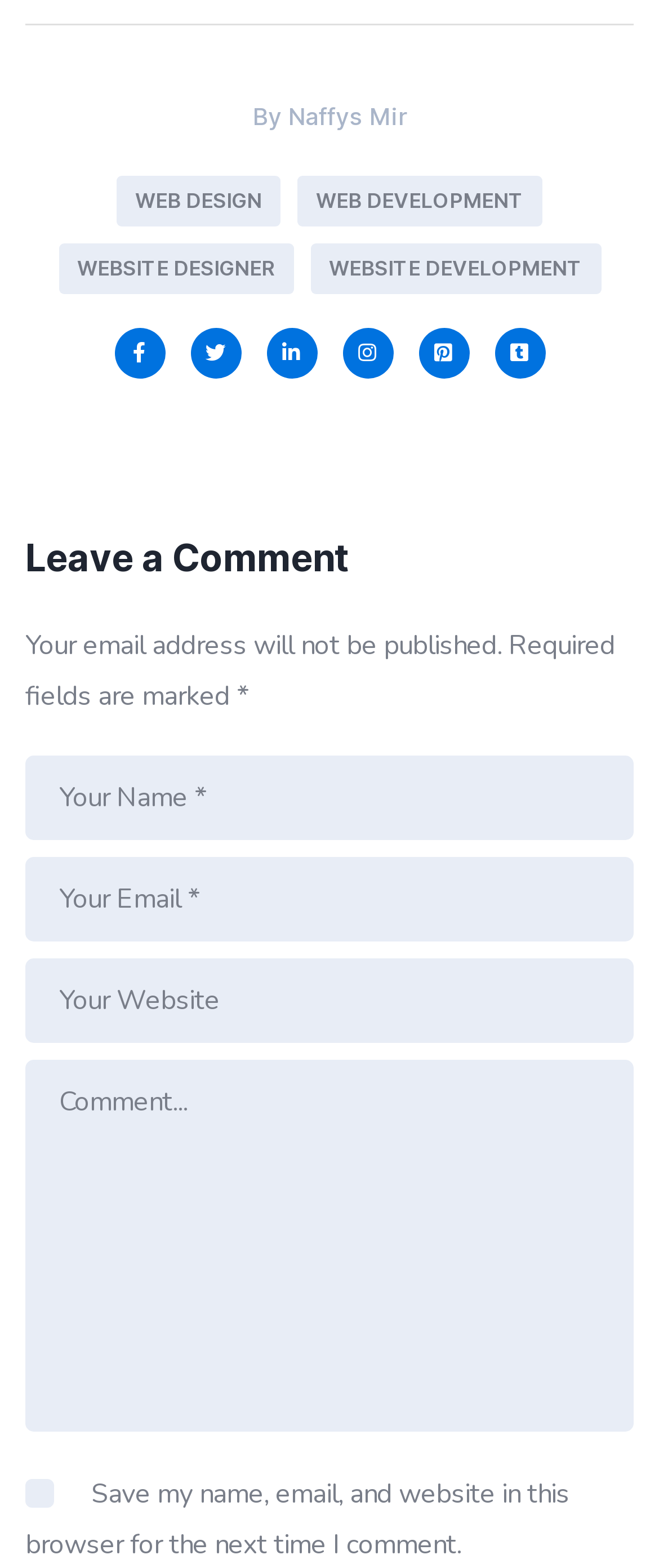Analyze the image and give a detailed response to the question:
What is the website about?

Based on the links and text on the webpage, it appears to be a website about web design and development, offering services such as website design, web development, and website maintenance.